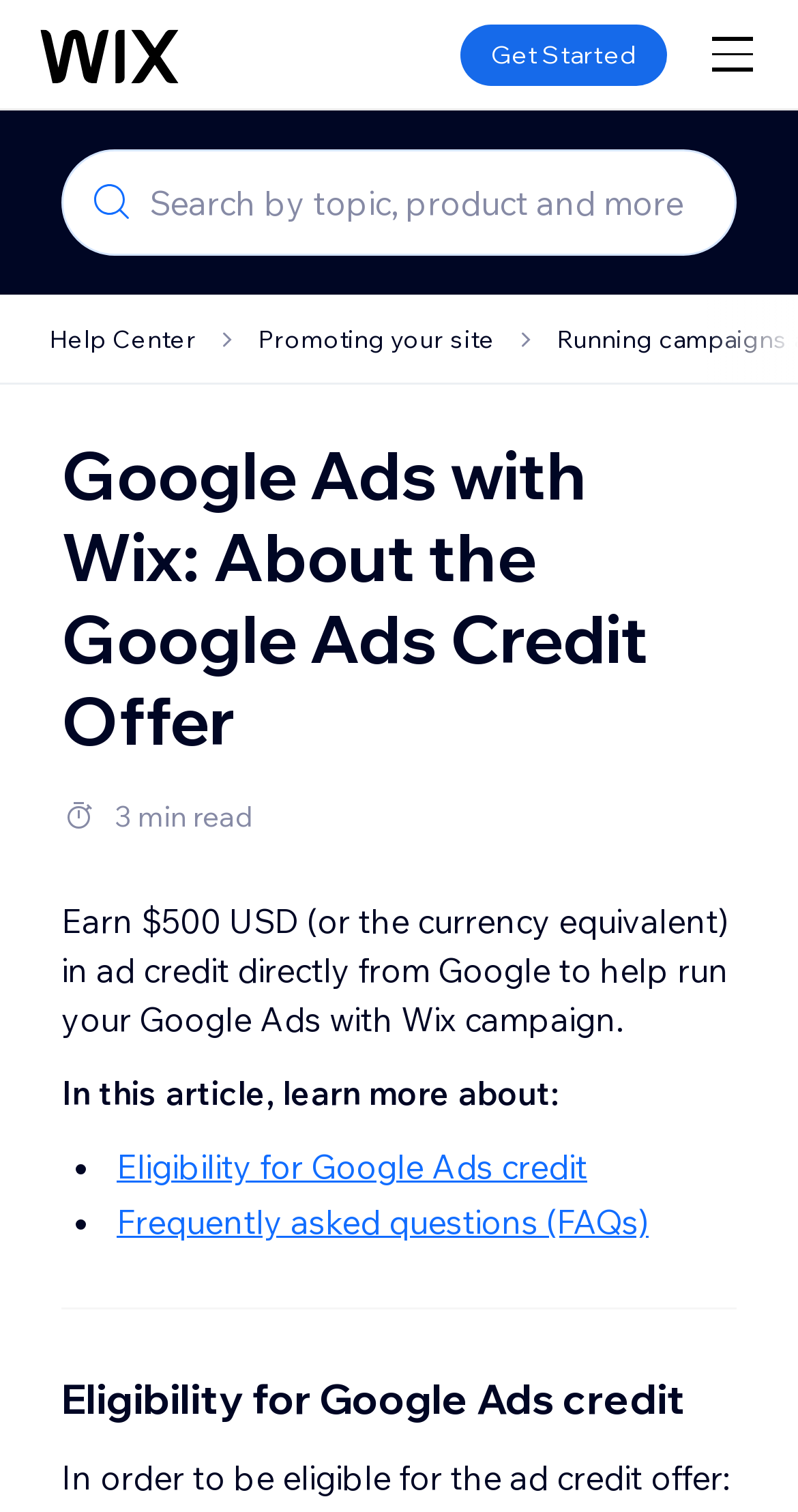Kindly provide the bounding box coordinates of the section you need to click on to fulfill the given instruction: "Click the 'Quote' link".

None